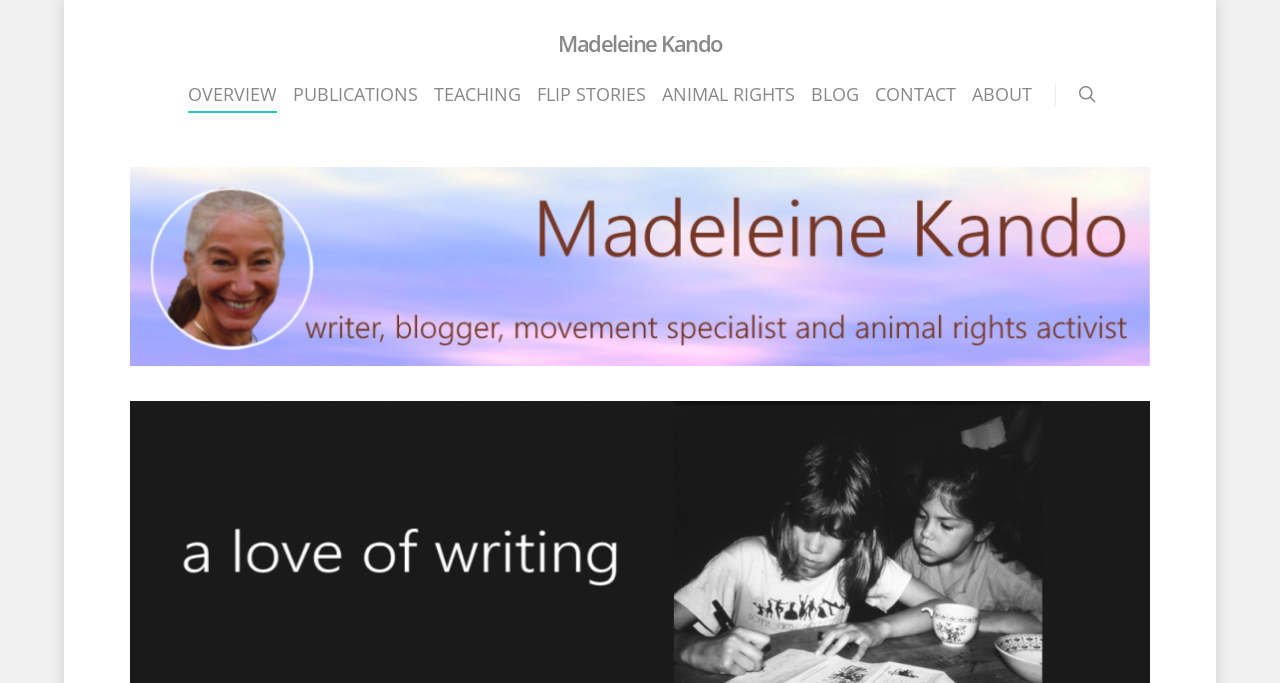What is the main navigation menu?
Using the image, answer in one word or phrase.

Links to pages